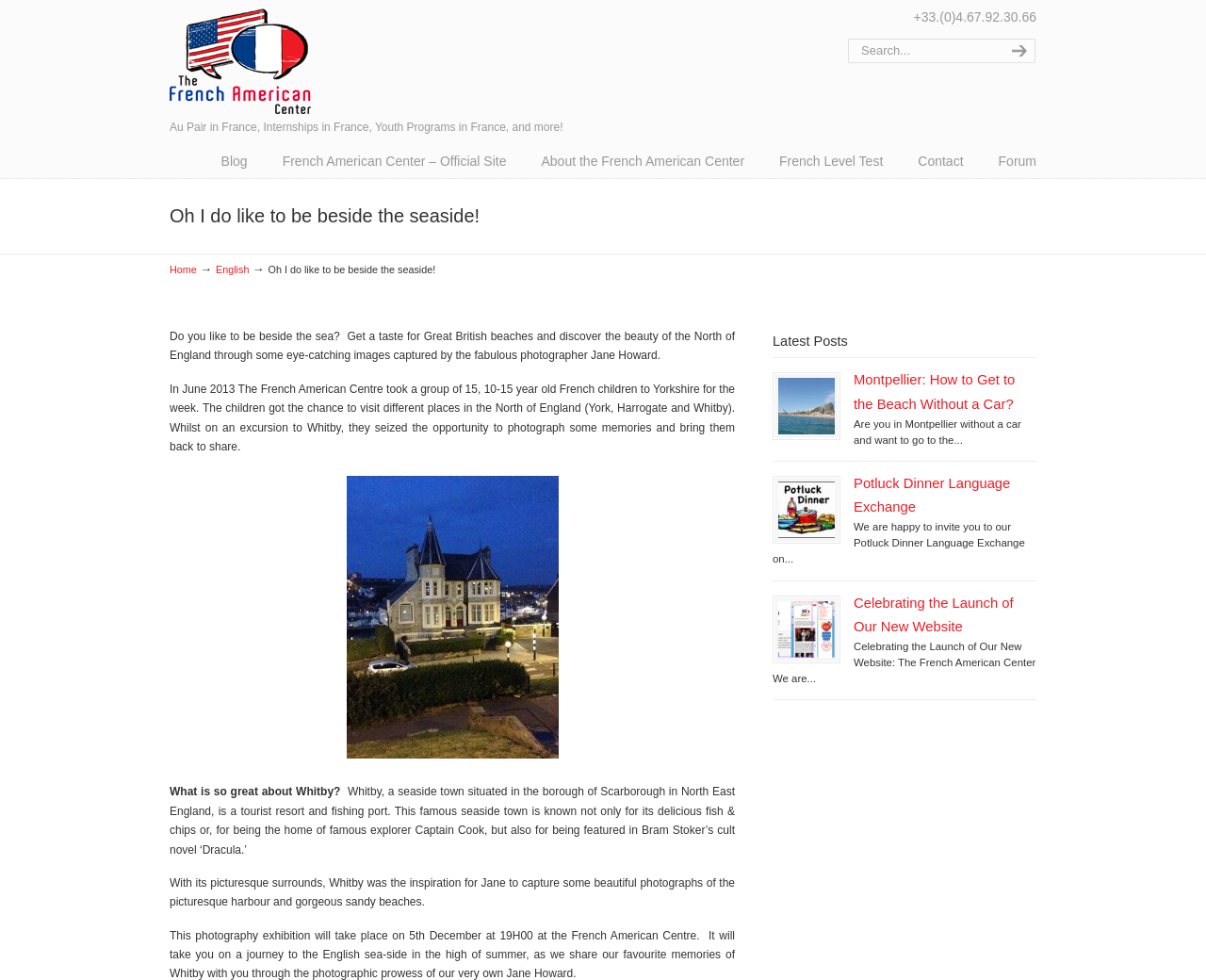Specify the bounding box coordinates of the element's area that should be clicked to execute the given instruction: "Contact the French American Center". The coordinates should be four float numbers between 0 and 1, i.e., [left, top, right, bottom].

[0.746, 0.144, 0.814, 0.185]